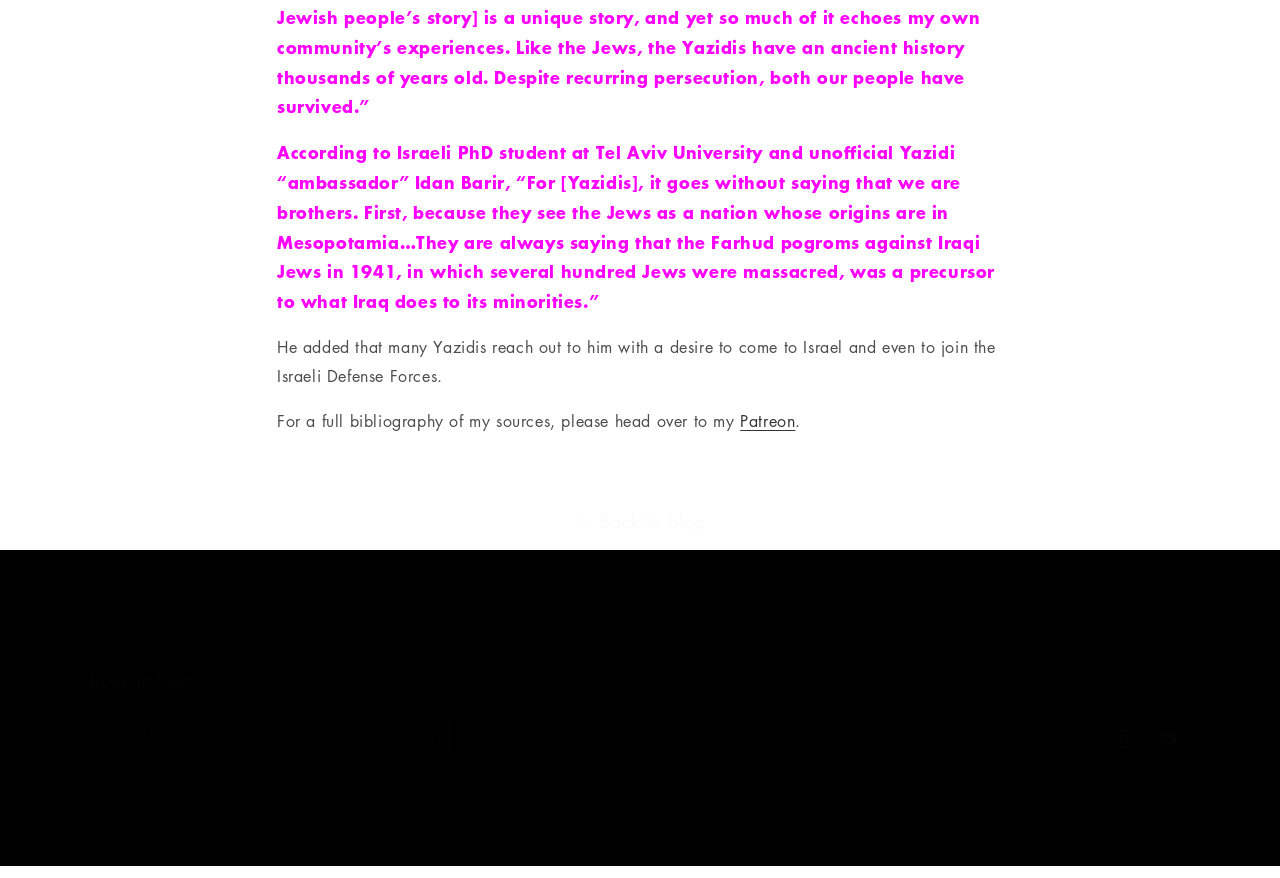What is the year of the copyright?
Using the visual information, answer the question in a single word or phrase.

2024